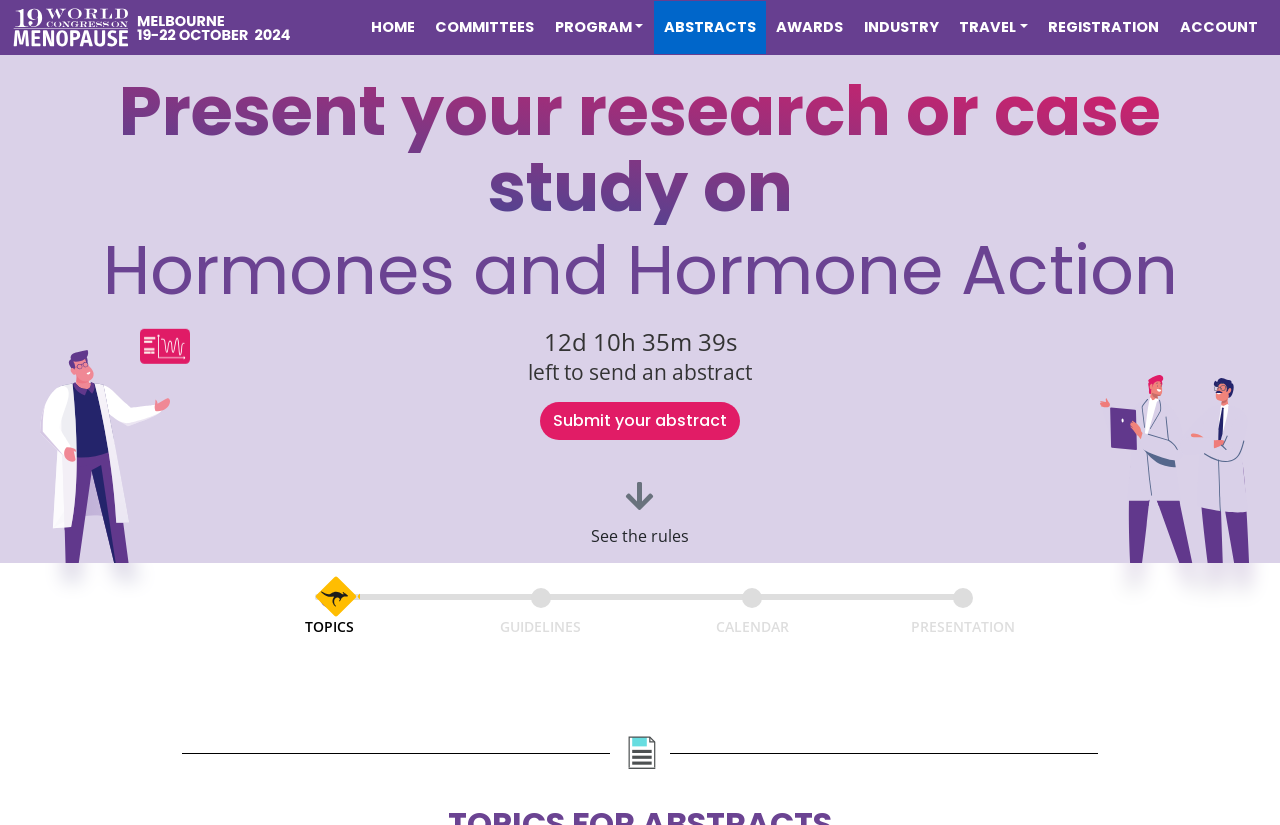Find the bounding box coordinates of the element to click in order to complete the given instruction: "View the rules."

[0.462, 0.637, 0.538, 0.664]